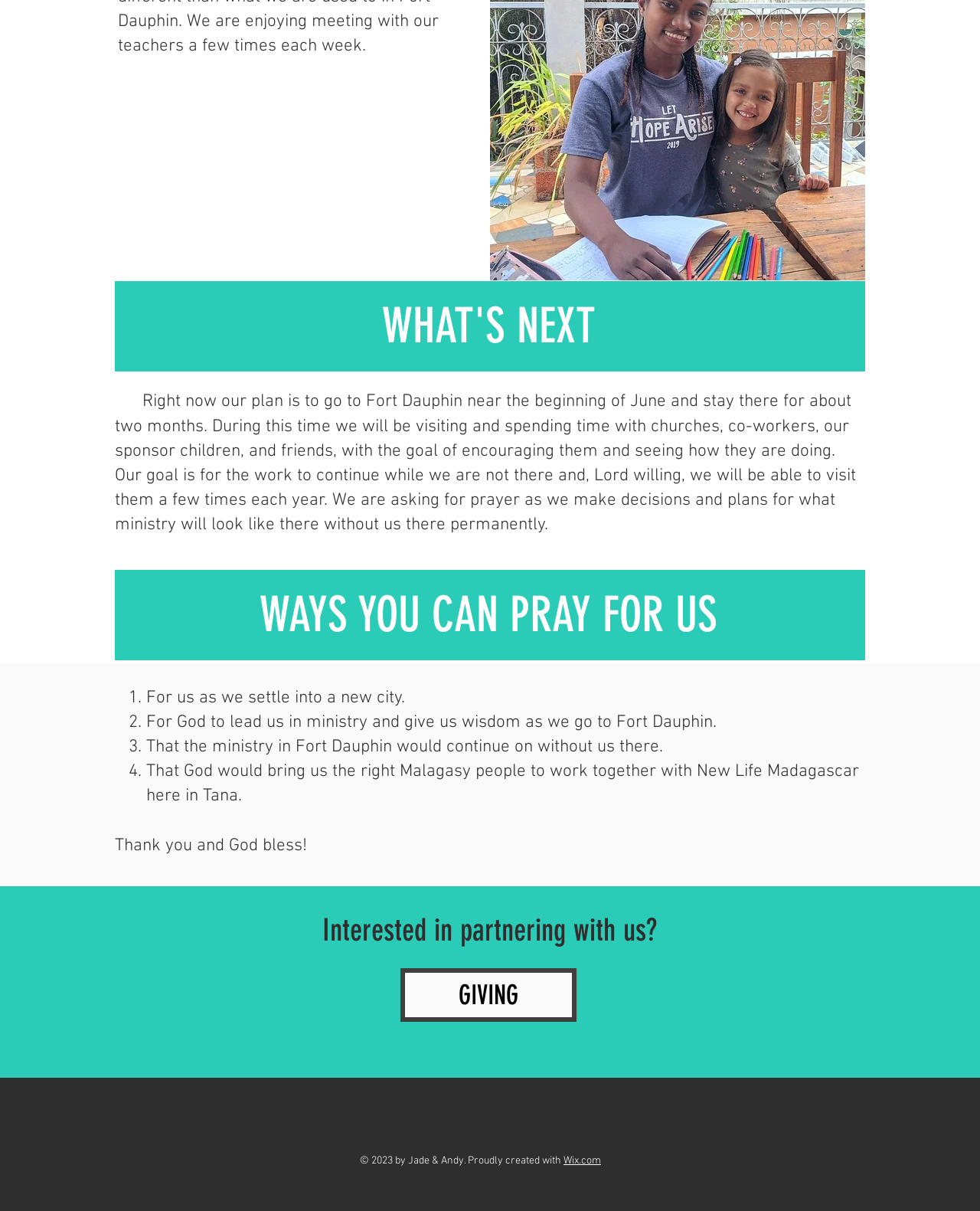What is the goal of the authors' visit to Fort Dauphin?
Using the image as a reference, answer the question with a short word or phrase.

To encourage and see how they are doing